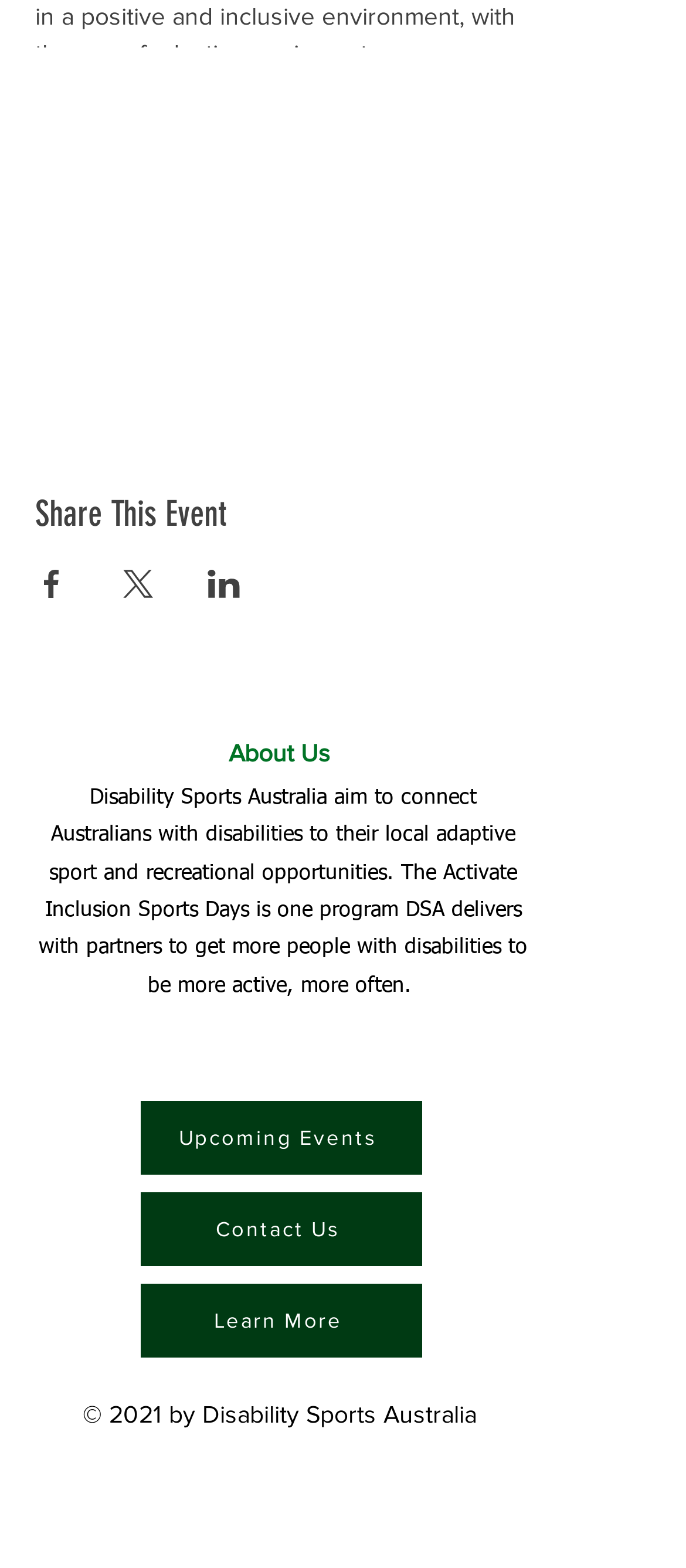What is the purpose of the Activate Inclusion Sports Days?
Please respond to the question with a detailed and well-explained answer.

According to the webpage, the Activate Inclusion Sports Days is a program delivered by Disability Sports Australia with partners to get more people with disabilities to be more active, more often.